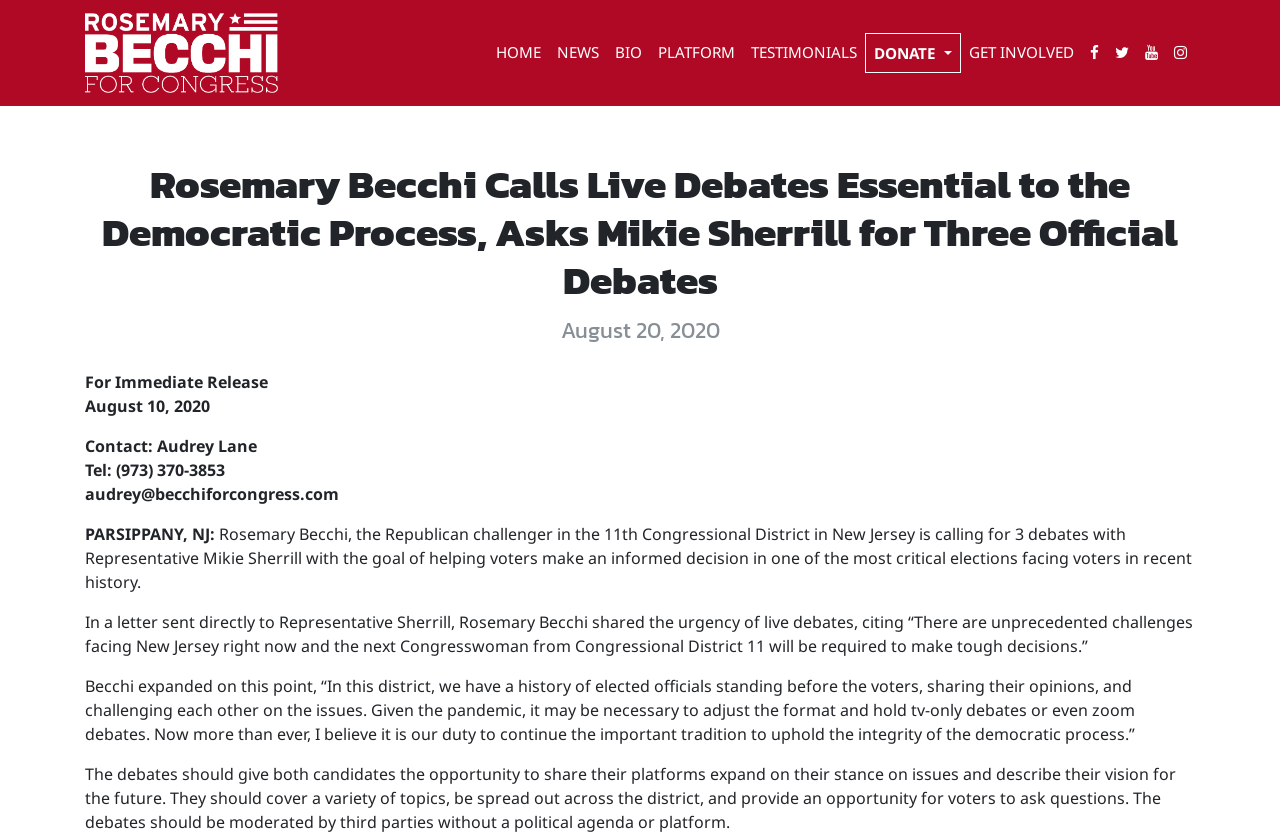Elaborate on the information and visuals displayed on the webpage.

The webpage is about Rosemary Becchi, a Republican challenger in the 11th Congressional District in New Jersey, calling for live debates with Representative Mikie Sherrill. At the top of the page, there is a navigation menu with links to "HOME", "NEWS", "BIO", "PLATFORM", "TESTIMONIALS", "DONATE", and "GET INVOLVED", as well as social media icons. 

Below the navigation menu, there is a header section with a title "Rosemary Becchi Calls Live Debates Essential to the Democratic Process, Asks Mikie Sherrill for Three Official Debates" and a date "August 20, 2020". 

The main content of the page is a press release, which starts with "For Immediate Release" and provides contact information. The press release announces that Rosemary Becchi is calling for three debates with Representative Mikie Sherrill, citing the importance of live debates in helping voters make informed decisions. The text explains Becchi's reasons for calling for debates, including the need for elected officials to share their opinions and challenge each other on the issues. The debates should cover a variety of topics, be spread out across the district, and provide an opportunity for voters to ask questions.